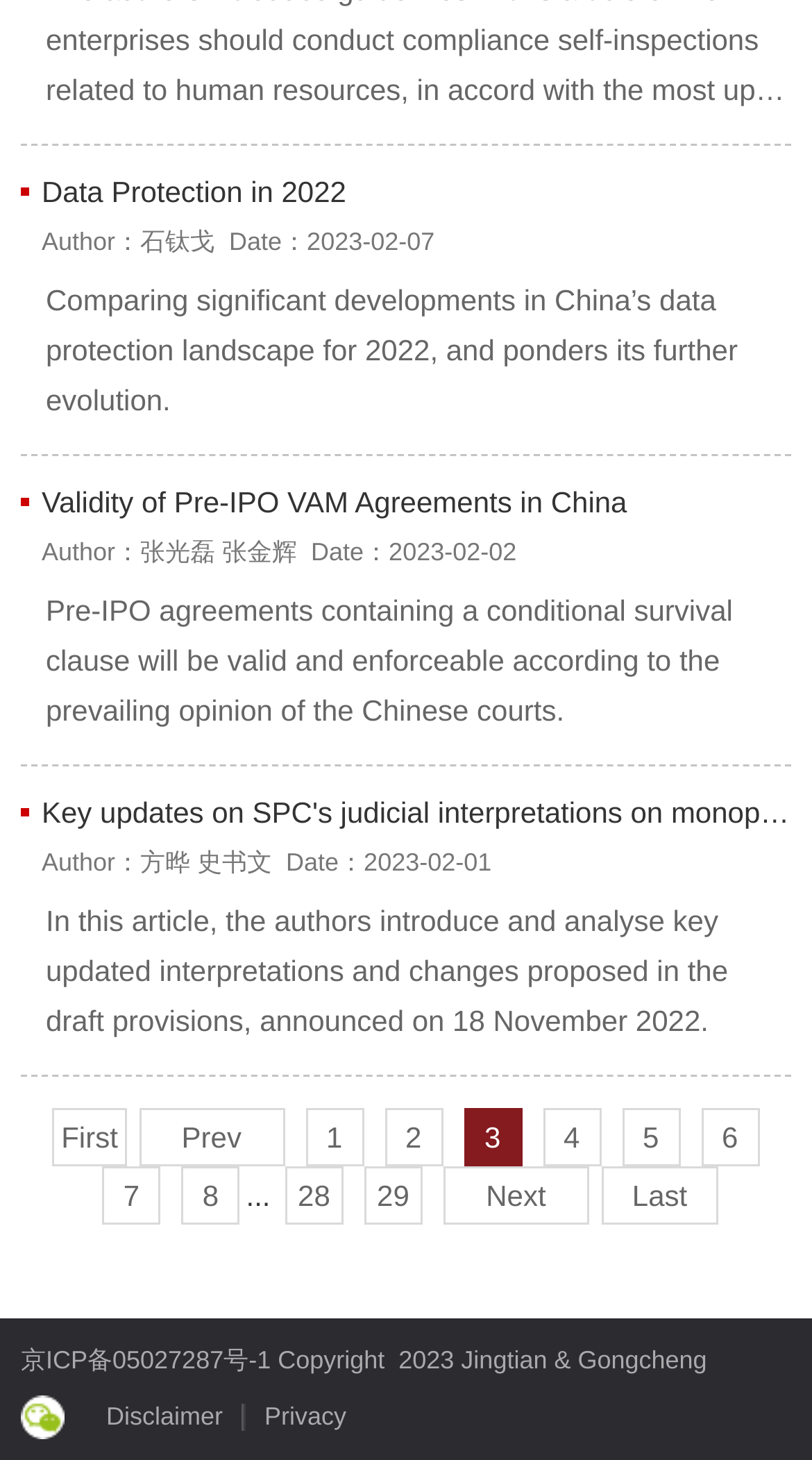Please identify the bounding box coordinates of the element's region that I should click in order to complete the following instruction: "Go to the Futurismic homepage". The bounding box coordinates consist of four float numbers between 0 and 1, i.e., [left, top, right, bottom].

None